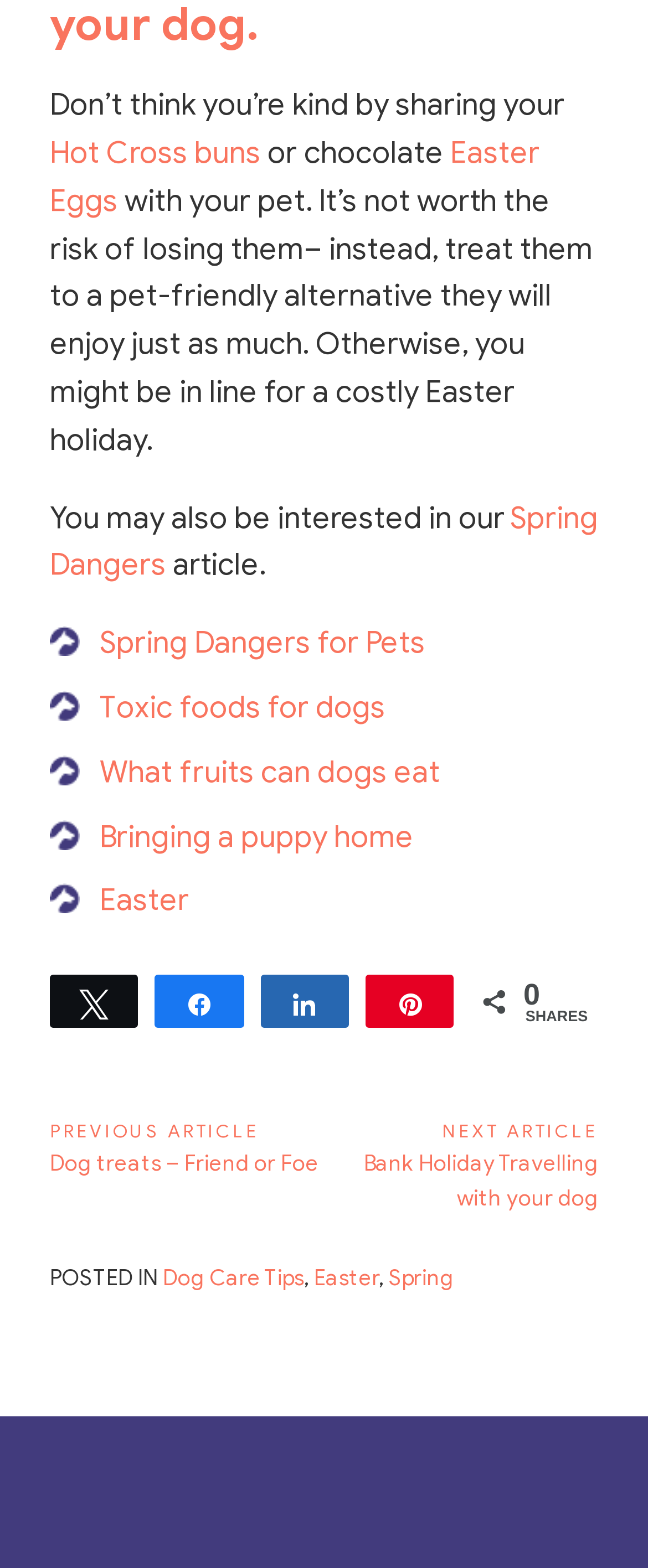Specify the bounding box coordinates of the region I need to click to perform the following instruction: "Share the article on Twitter". The coordinates must be four float numbers in the range of 0 to 1, i.e., [left, top, right, bottom].

[0.079, 0.623, 0.211, 0.655]